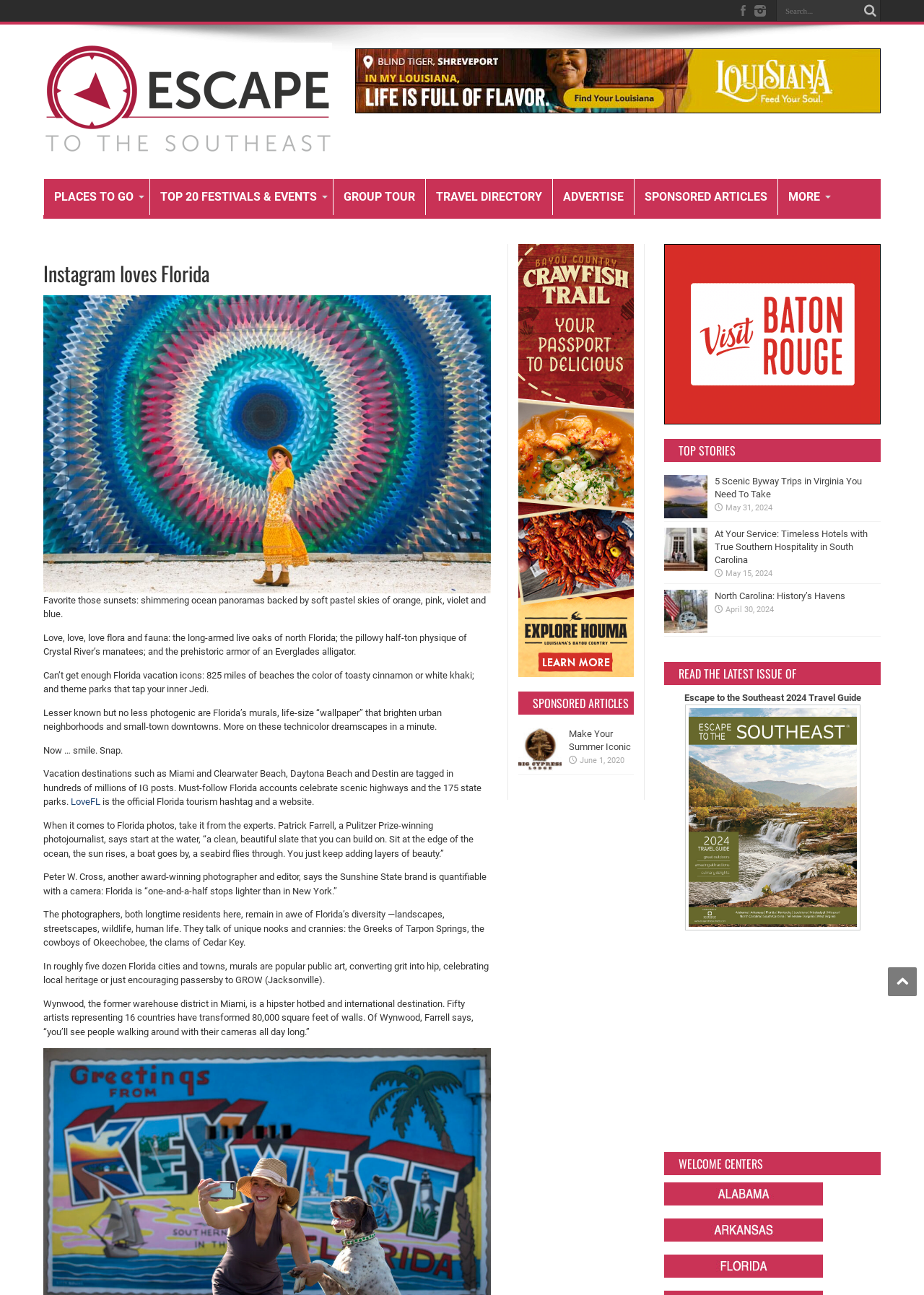Provide a thorough and detailed response to the question by examining the image: 
What is the main theme of this webpage?

Based on the webpage content, I can see that it is focused on travel, with links to various destinations, articles about travel, and images of scenic places. The heading 'Escape To The Southeast' and the presence of a travel guide also suggest that the main theme of this webpage is travel.